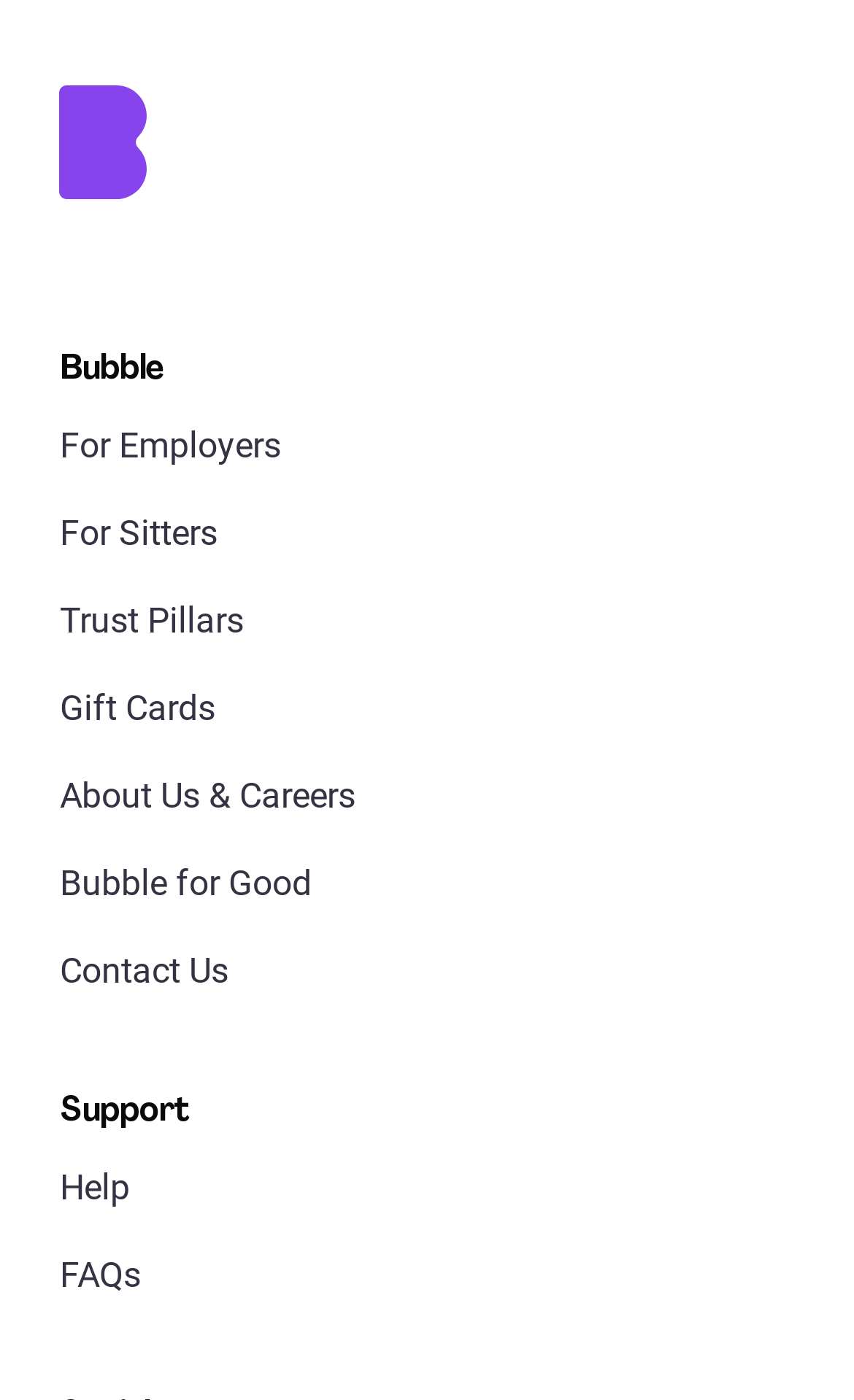What is the first link for employers?
Using the image as a reference, answer the question with a short word or phrase.

For Employers